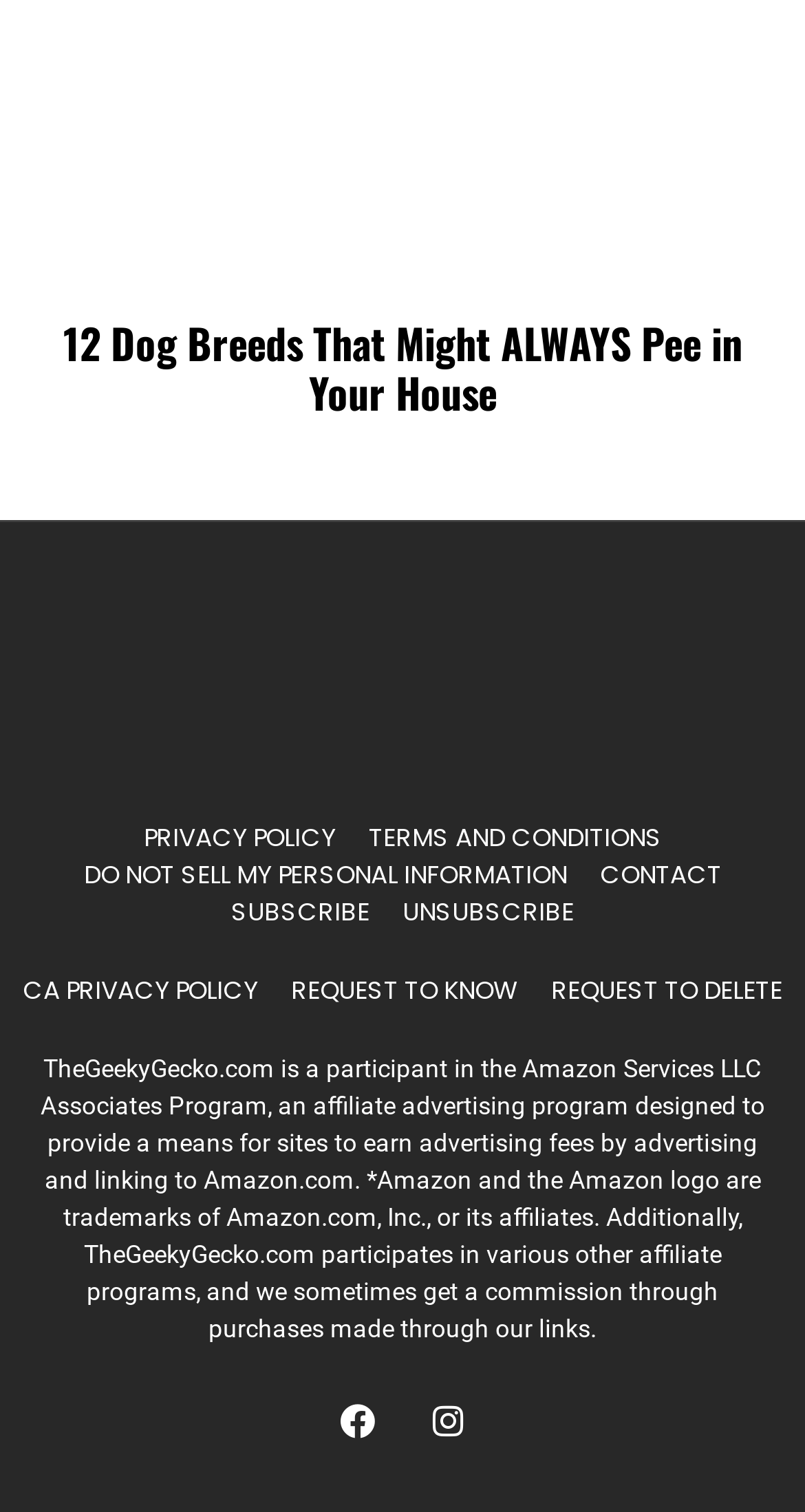What is the purpose of the 'REQUEST TO KNOW' link?
Deliver a detailed and extensive answer to the question.

The purpose of the 'REQUEST TO KNOW' link is not explicitly stated on the webpage, but based on its location and context, it appears to be related to the website's privacy policy and user data.